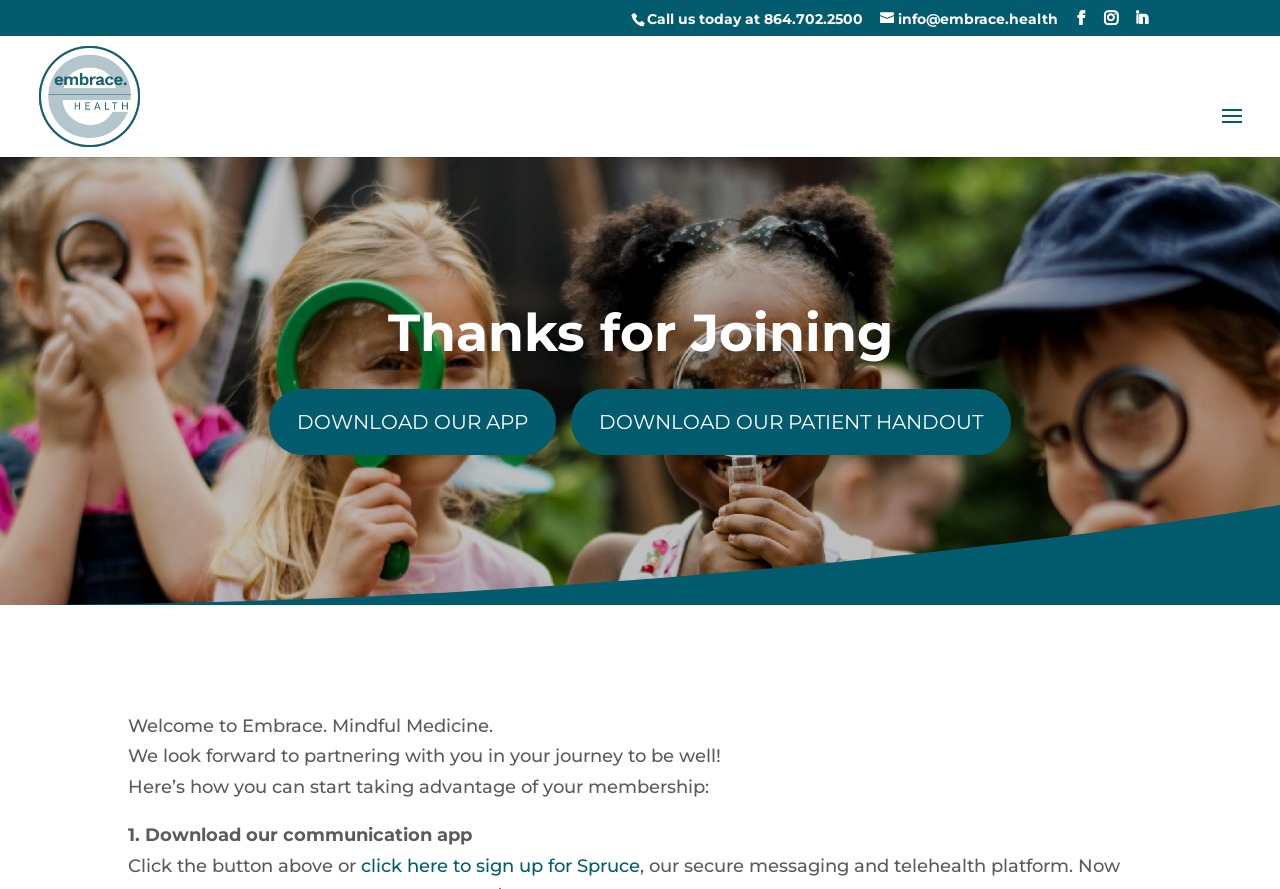Determine the bounding box coordinates for the UI element matching this description: "Download our App".

[0.21, 0.438, 0.434, 0.512]